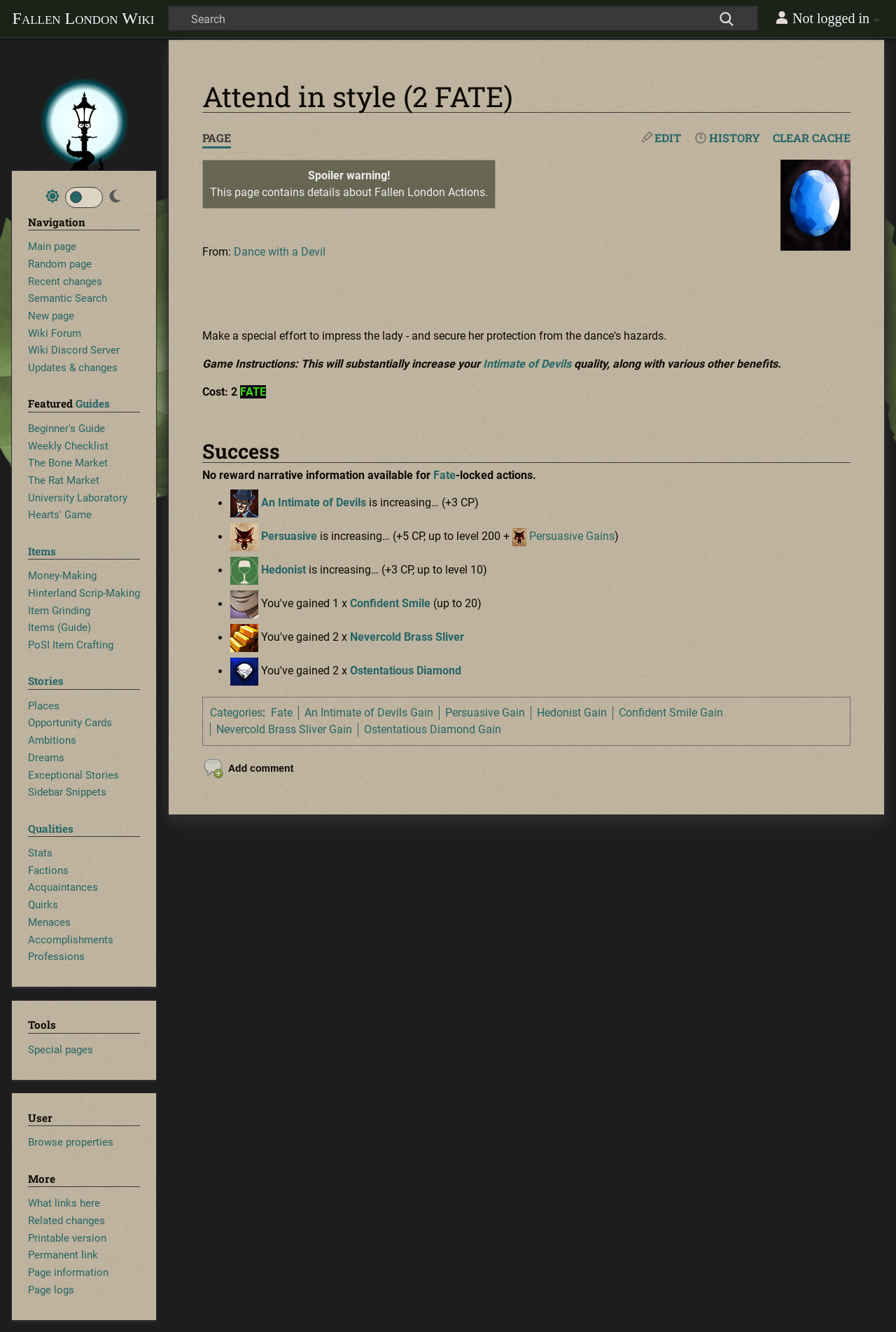Please identify the coordinates of the bounding box that should be clicked to fulfill this instruction: "Select Coatings, Surfaces & Membranes".

None